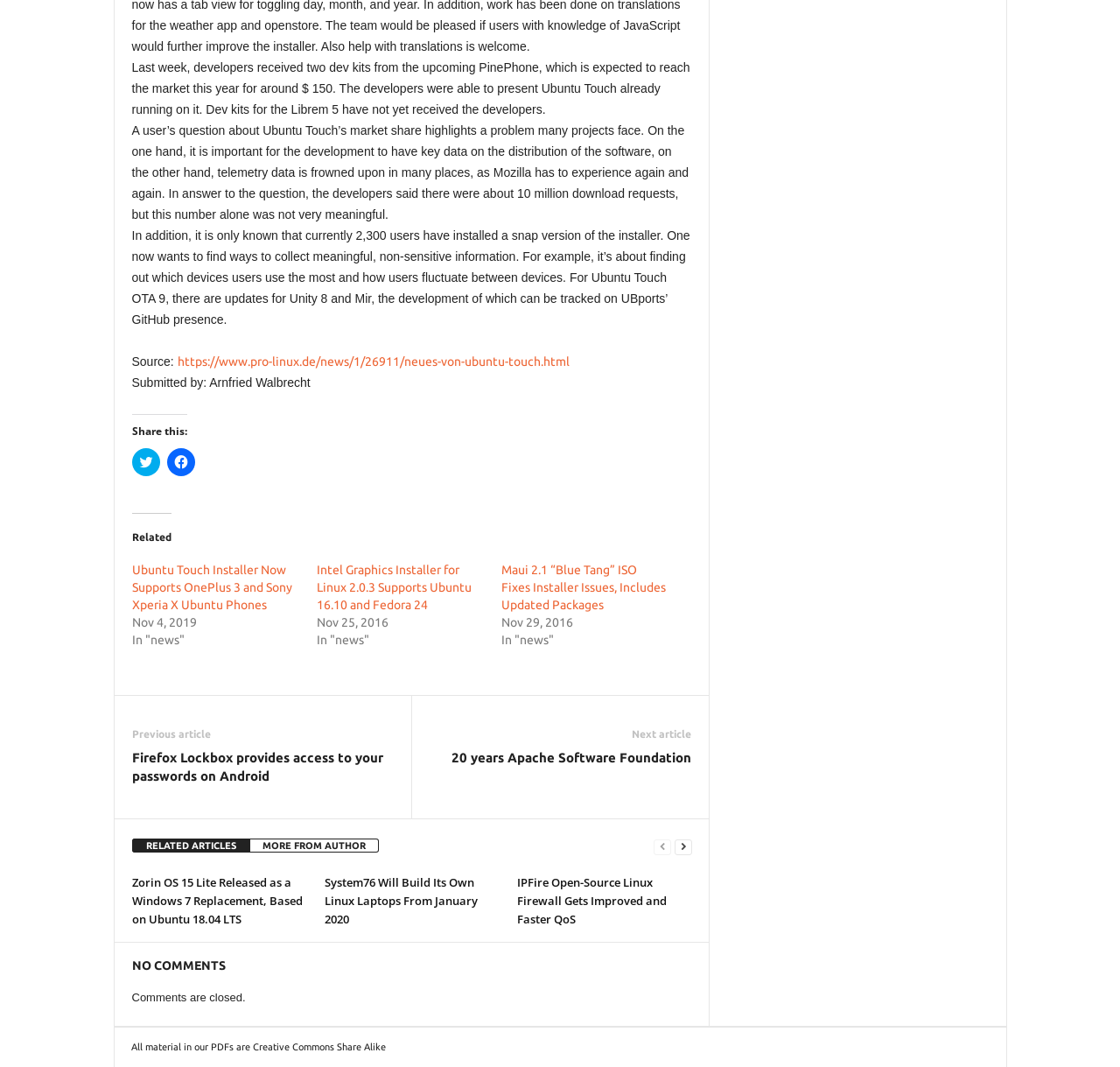Locate the bounding box coordinates of the UI element described by: "https://www.pro-linux.de/news/1/26911/neues-von-ubuntu-touch.html". The bounding box coordinates should consist of four float numbers between 0 and 1, i.e., [left, top, right, bottom].

[0.158, 0.332, 0.508, 0.345]